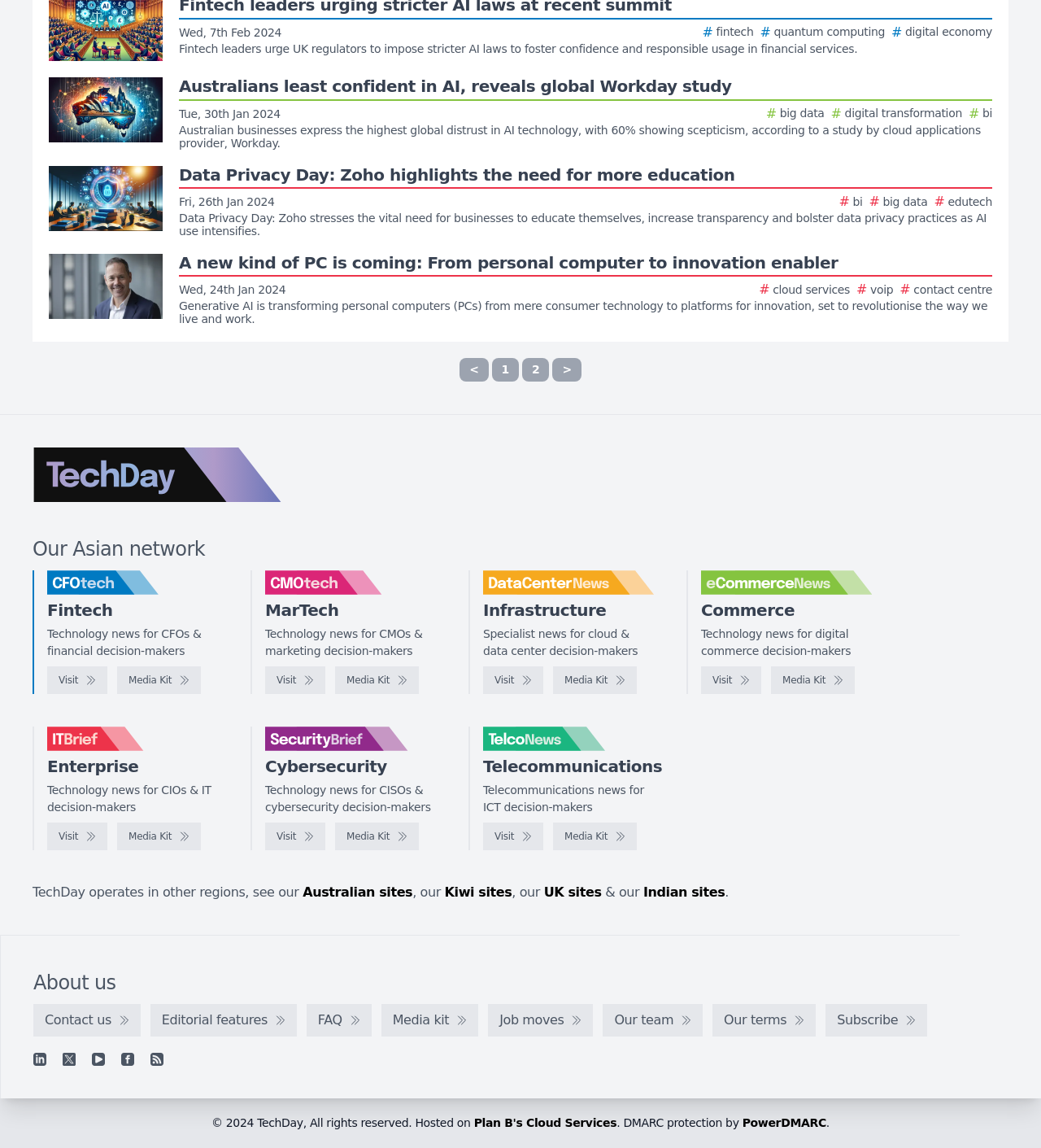Please find the bounding box coordinates of the section that needs to be clicked to achieve this instruction: "Read about Data Privacy Day".

[0.047, 0.144, 0.953, 0.207]